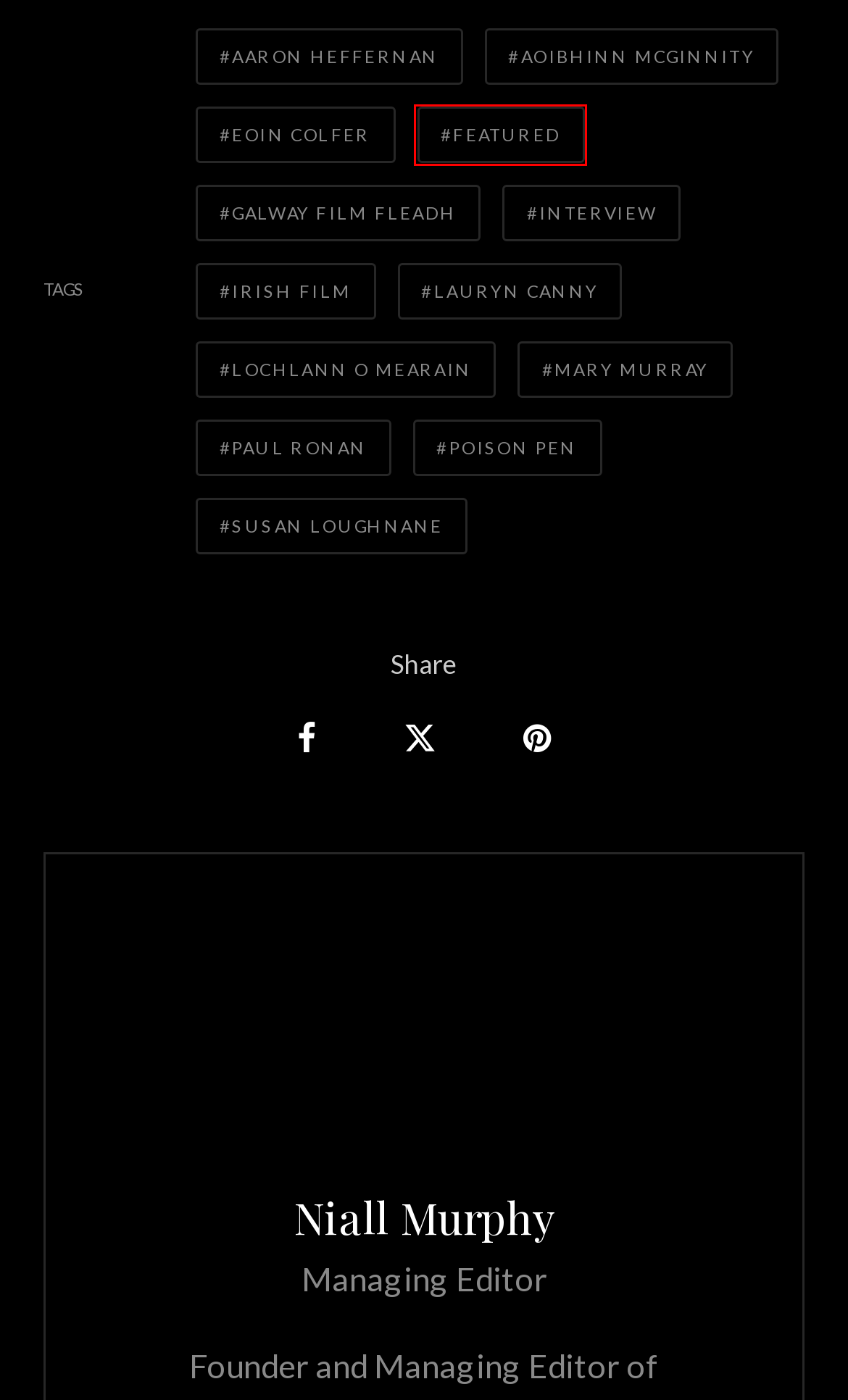Given a screenshot of a webpage with a red bounding box, please pick the webpage description that best fits the new webpage after clicking the element inside the bounding box. Here are the candidates:
A. Featured Archives - Scannain
B. Poison Pen Archives - Scannain
C. Paul Ronan Archives - Scannain
D. Galway Film Fleadh Archives - Scannain
E. Lochlann O Mearain Archives - Scannain
F. Susan Loughnane Archives - Scannain
G. Irish Film Archives - Scannain
H. Aoibhinn McGinnity Archives - Scannain

A